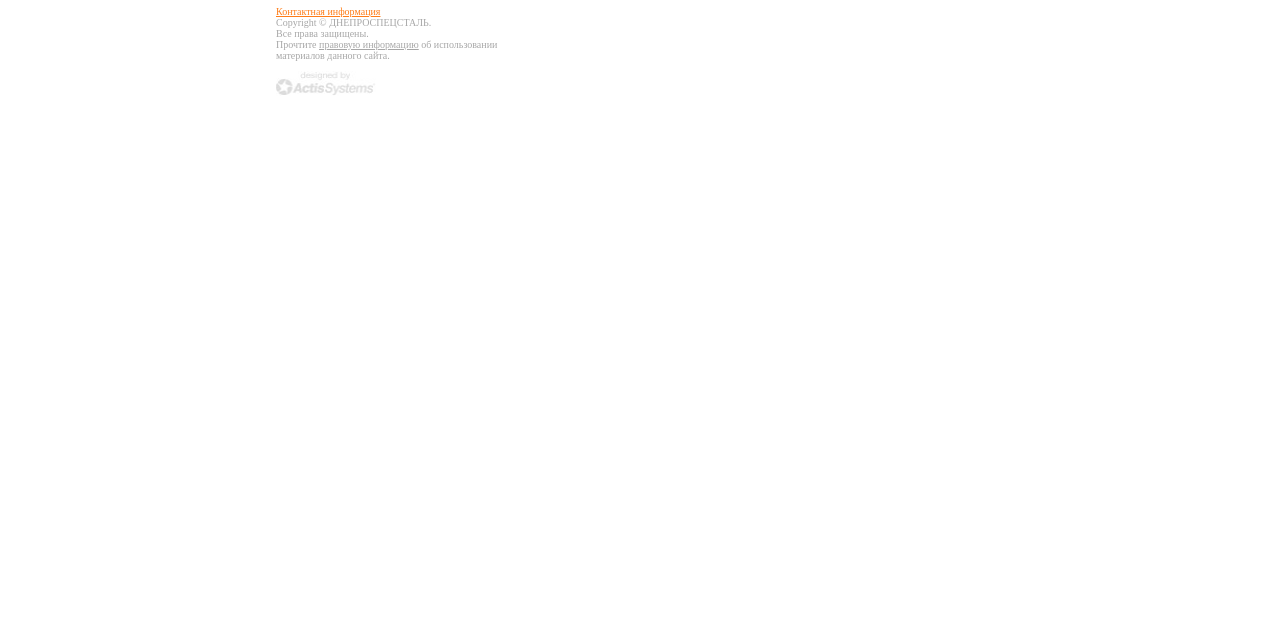Determine the bounding box for the described UI element: "правовую информацию".

[0.249, 0.061, 0.327, 0.078]